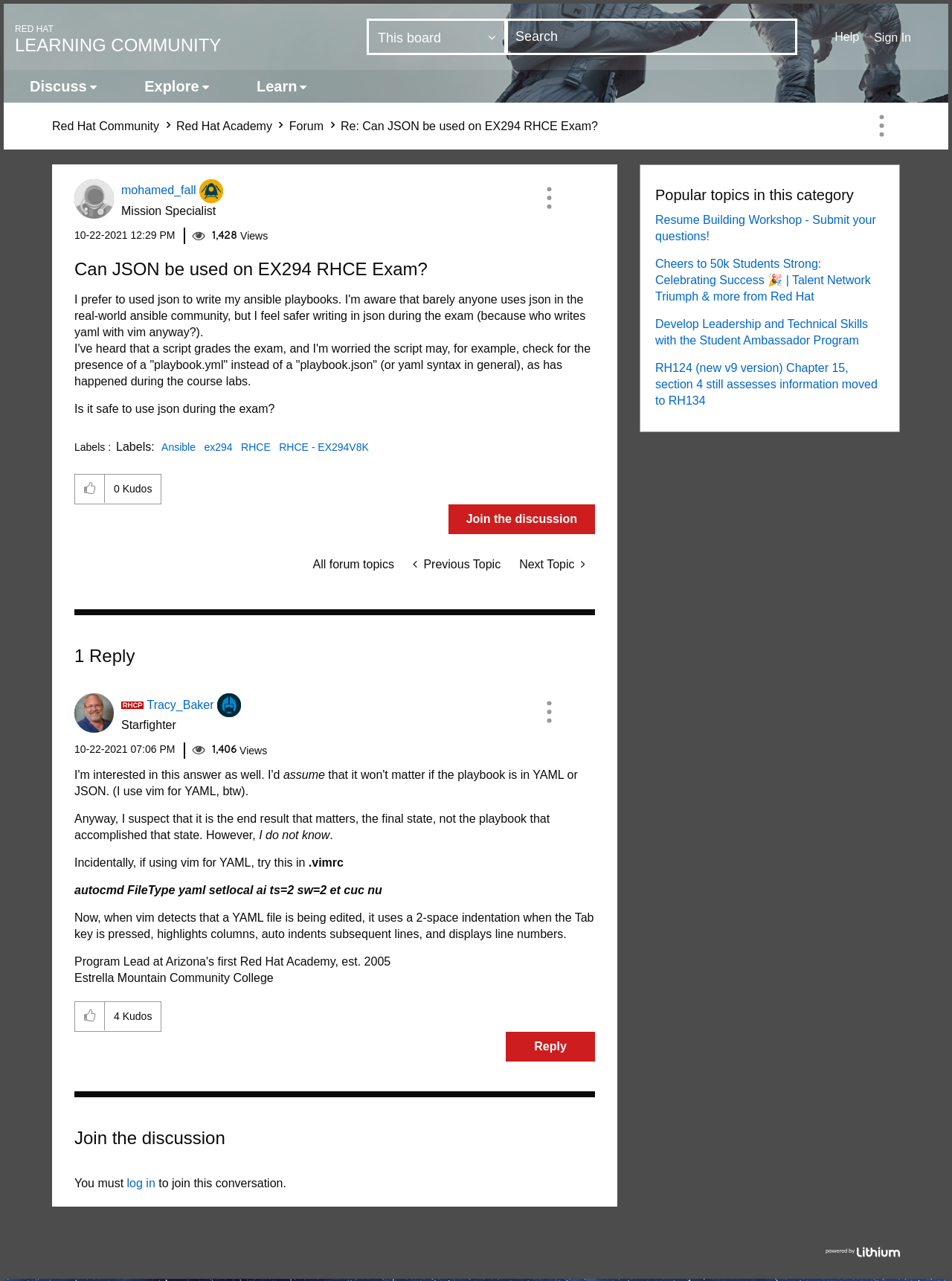What is the topic of the discussion?
Based on the image, provide your answer in one word or phrase.

EX294 RHCE Exam